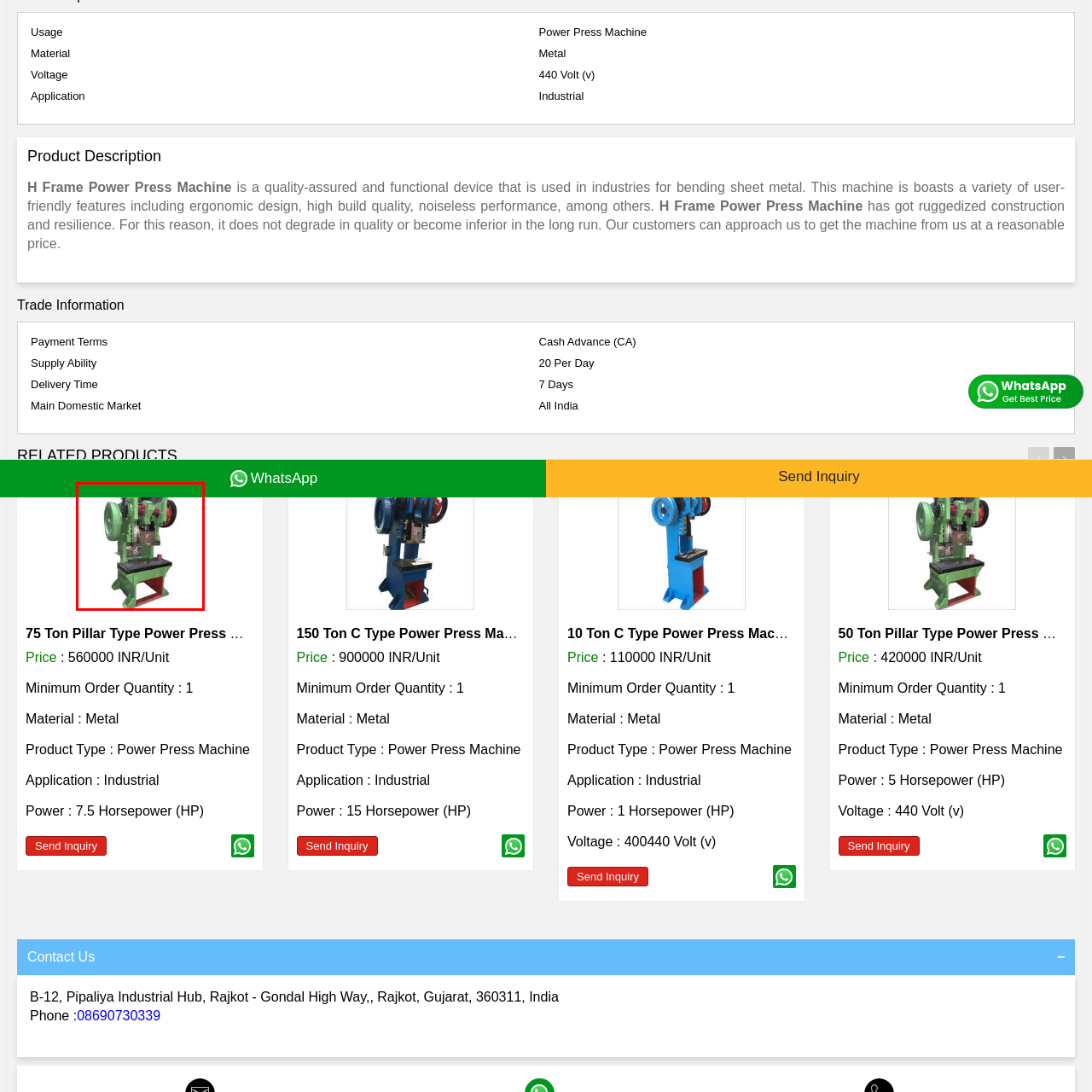Offer a thorough and descriptive summary of the image captured in the red bounding box.

The image showcases the "75 Ton Pillar Type Power Press Machine," a robust industrial machine designed for forming and bending sheet metal. The machine features a sturdy construction, highlighted by its green frame and red accents. It incorporates two large wheels at the top, which aid in the mechanical operation of the press. This power press is built to deliver high performance while ensuring user safety and is commonly utilized in factories and manufacturing settings for various metalworking applications. The image evokes a sense of heavy-duty reliability and precision, essential for industrial tasks.